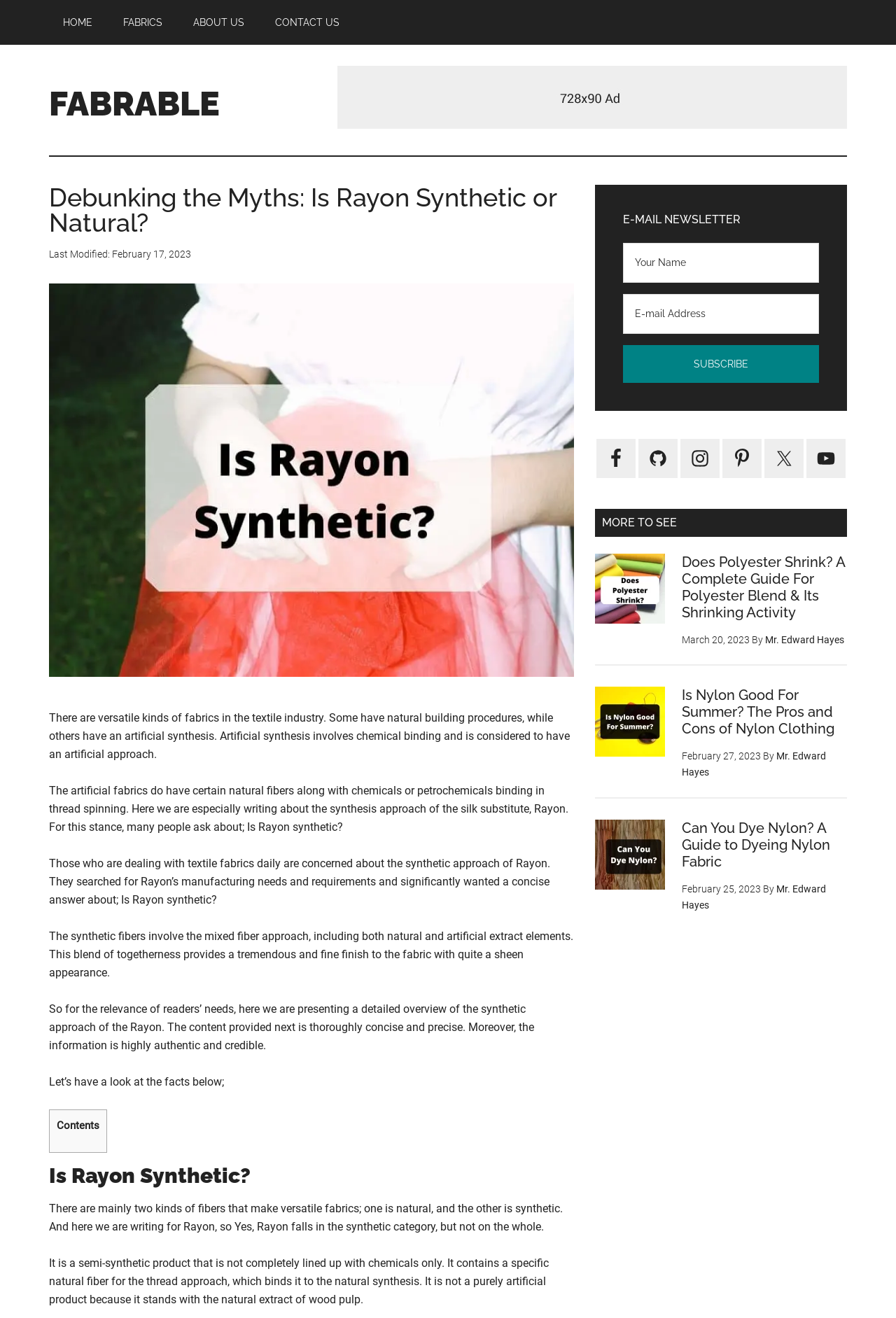Locate the bounding box coordinates of the element's region that should be clicked to carry out the following instruction: "Subscribe to the newsletter". The coordinates need to be four float numbers between 0 and 1, i.e., [left, top, right, bottom].

[0.695, 0.262, 0.914, 0.291]